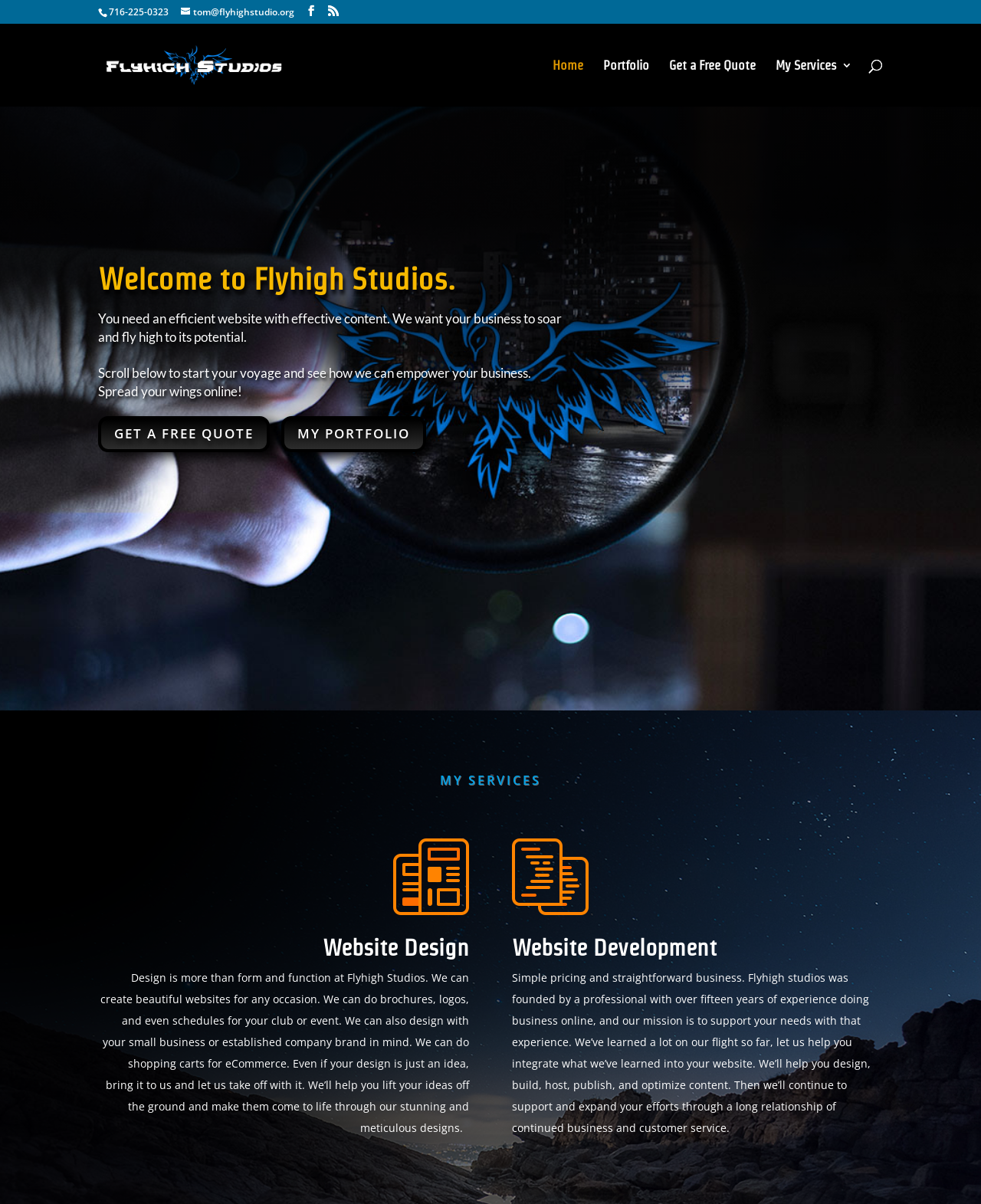Identify the bounding box coordinates of the region that should be clicked to execute the following instruction: "Call the company".

[0.111, 0.004, 0.172, 0.015]